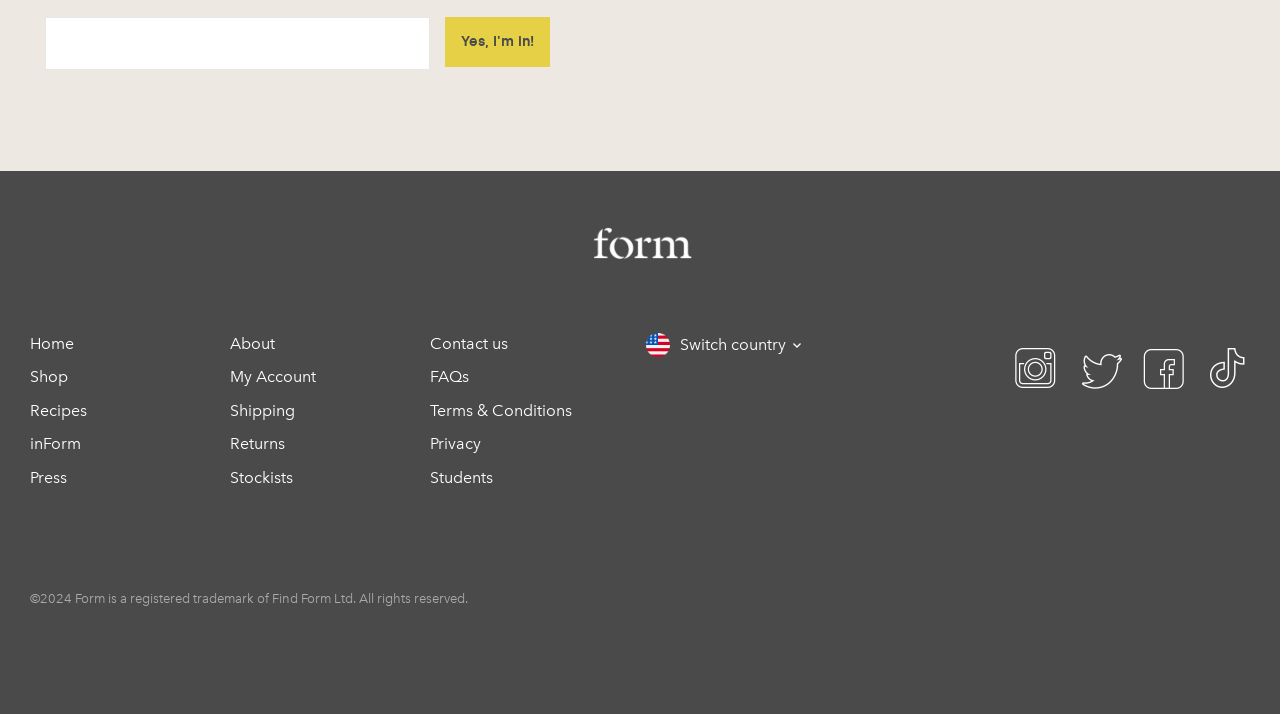Locate the bounding box coordinates of the area where you should click to accomplish the instruction: "Switch country".

[0.531, 0.469, 0.614, 0.495]